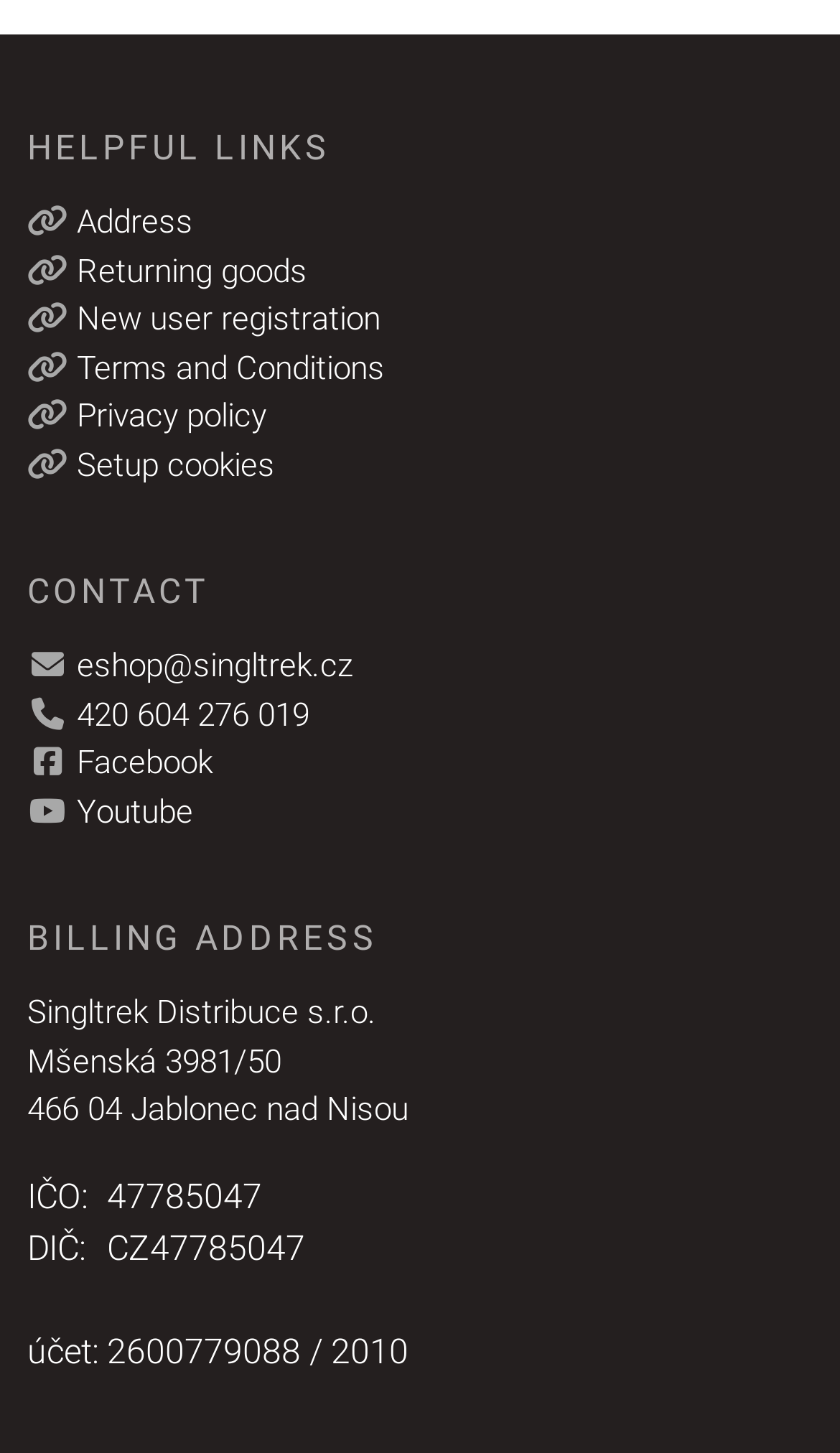Please identify the bounding box coordinates of the element that needs to be clicked to execute the following command: "Get our billing address". Provide the bounding box using four float numbers between 0 and 1, formatted as [left, top, right, bottom].

[0.033, 0.683, 0.448, 0.71]